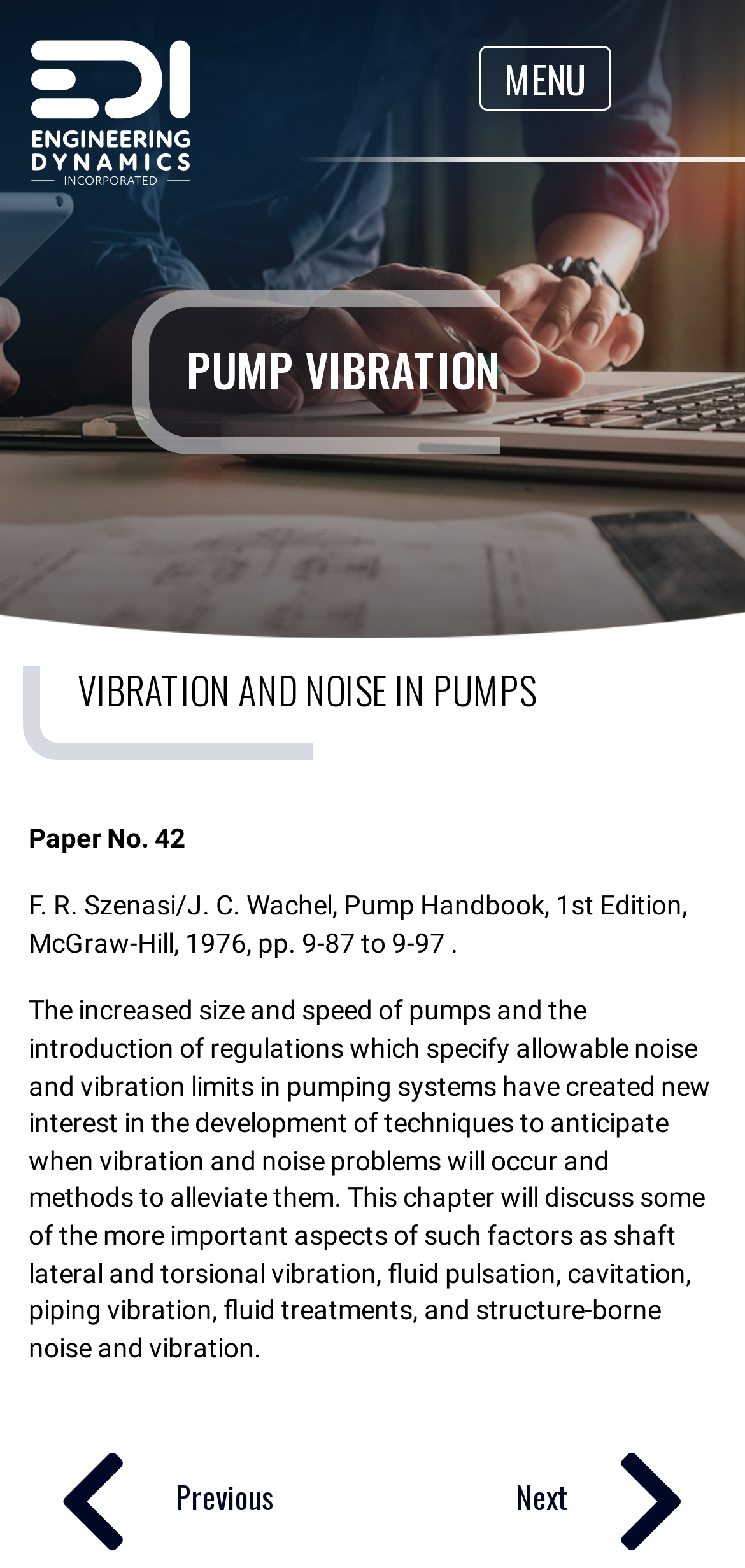Answer succinctly with a single word or phrase:
What is the previous button icon?

Previous